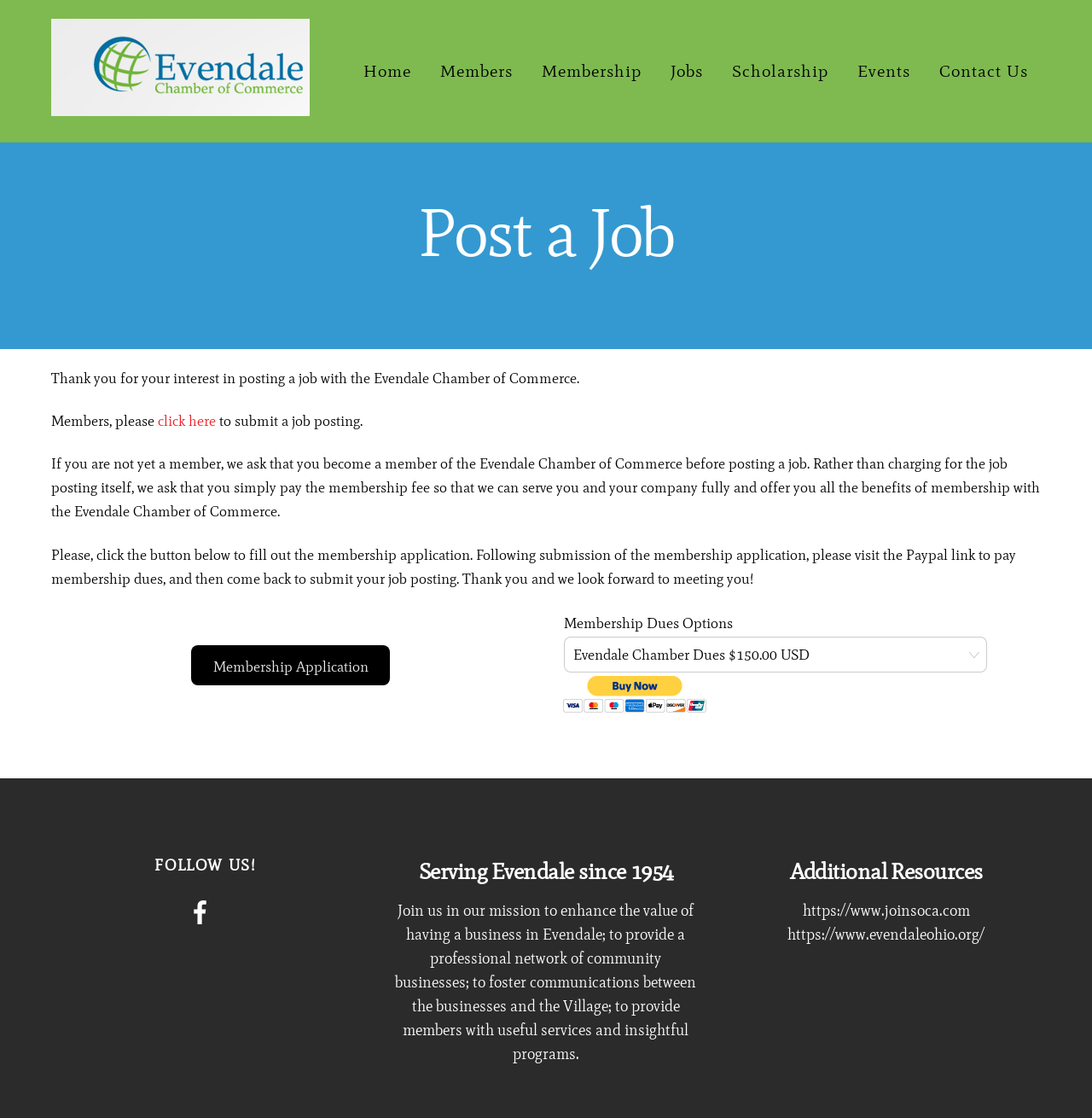Locate the bounding box coordinates of the region to be clicked to comply with the following instruction: "Click the 'click here' link". The coordinates must be four float numbers between 0 and 1, in the form [left, top, right, bottom].

[0.145, 0.369, 0.198, 0.384]